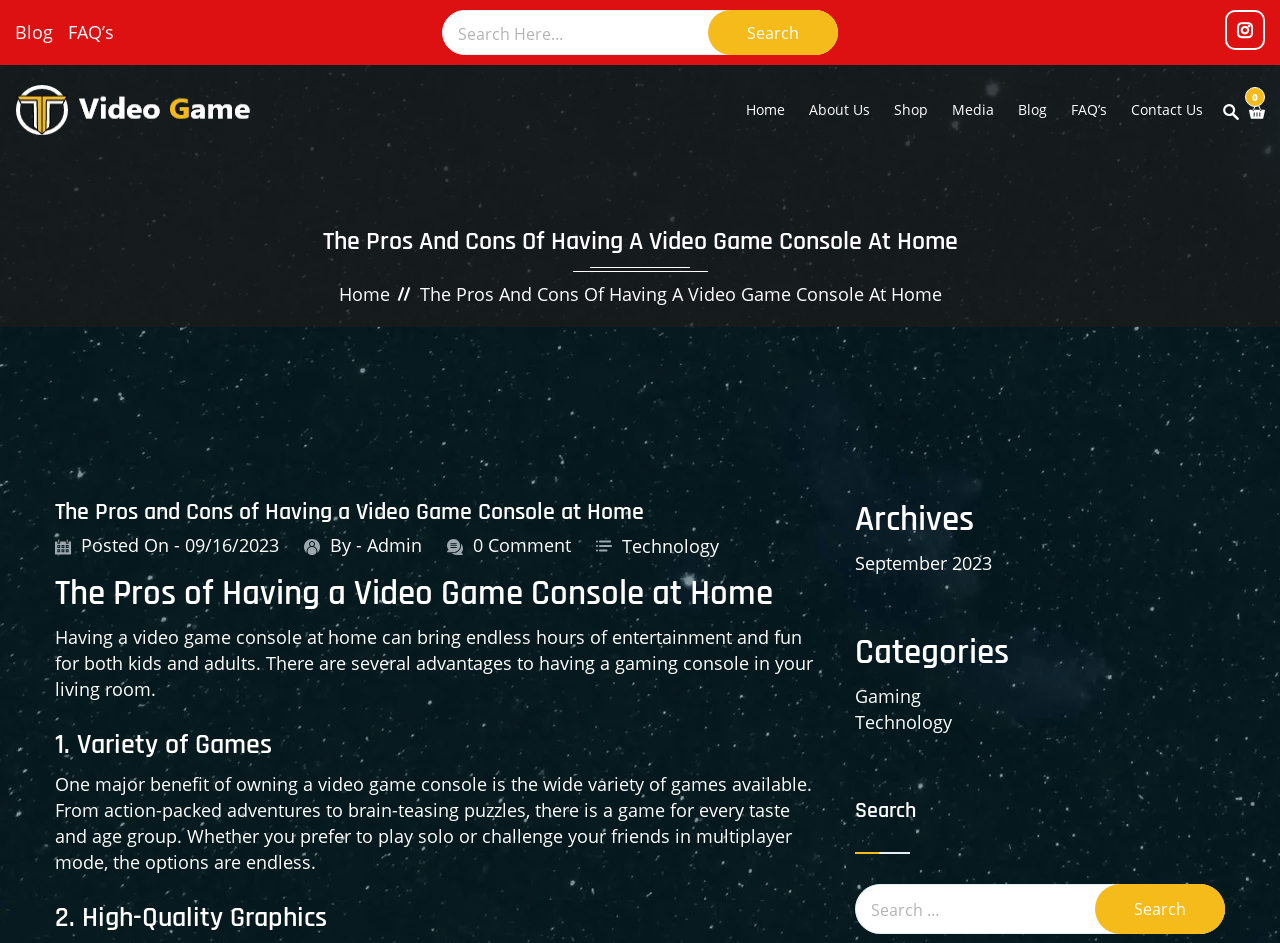Please determine the bounding box coordinates of the section I need to click to accomplish this instruction: "Contact us".

None